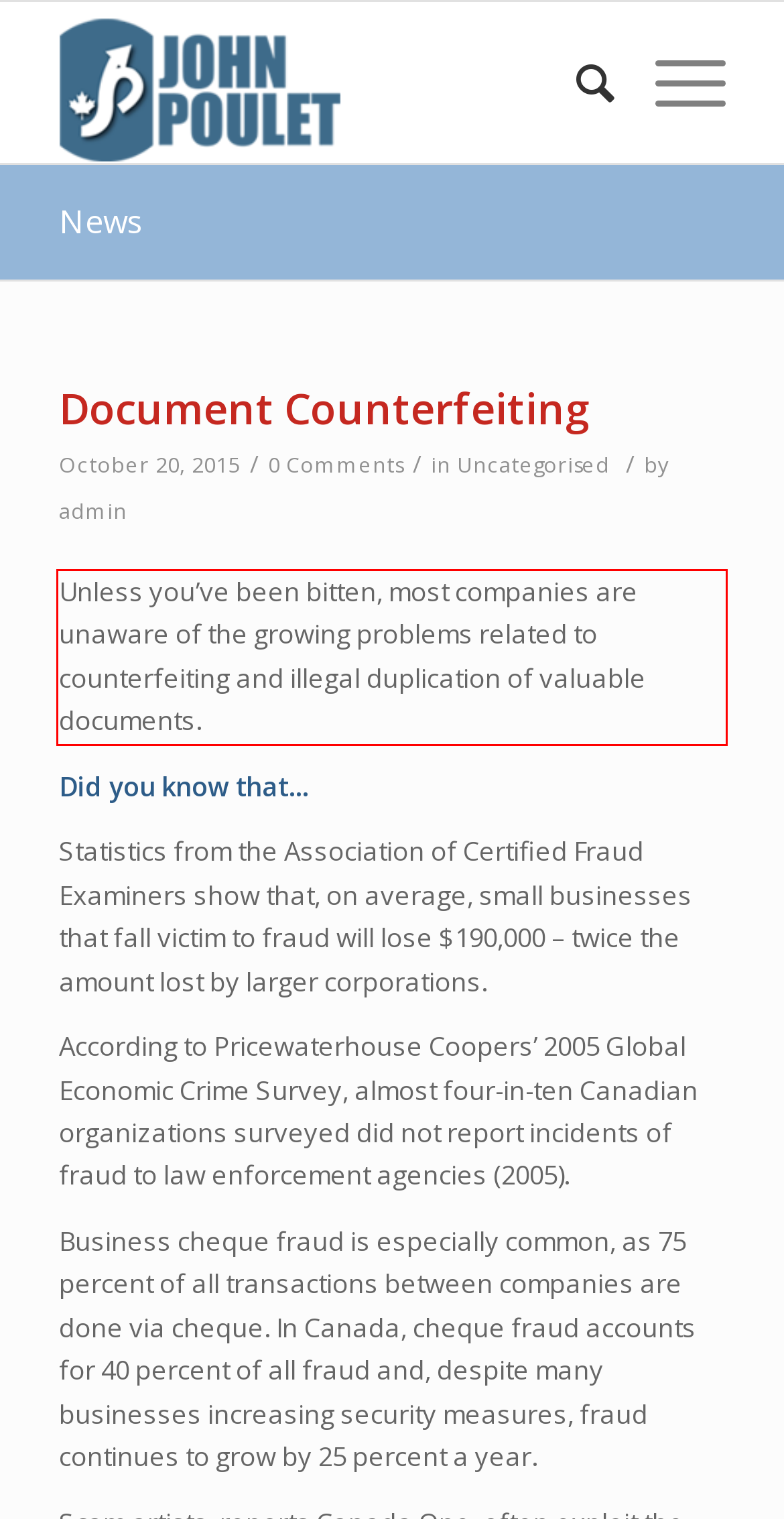Using the provided screenshot, read and generate the text content within the red-bordered area.

Unless you’ve been bitten, most companies are unaware of the growing problems related to counterfeiting and illegal duplication of valuable documents.